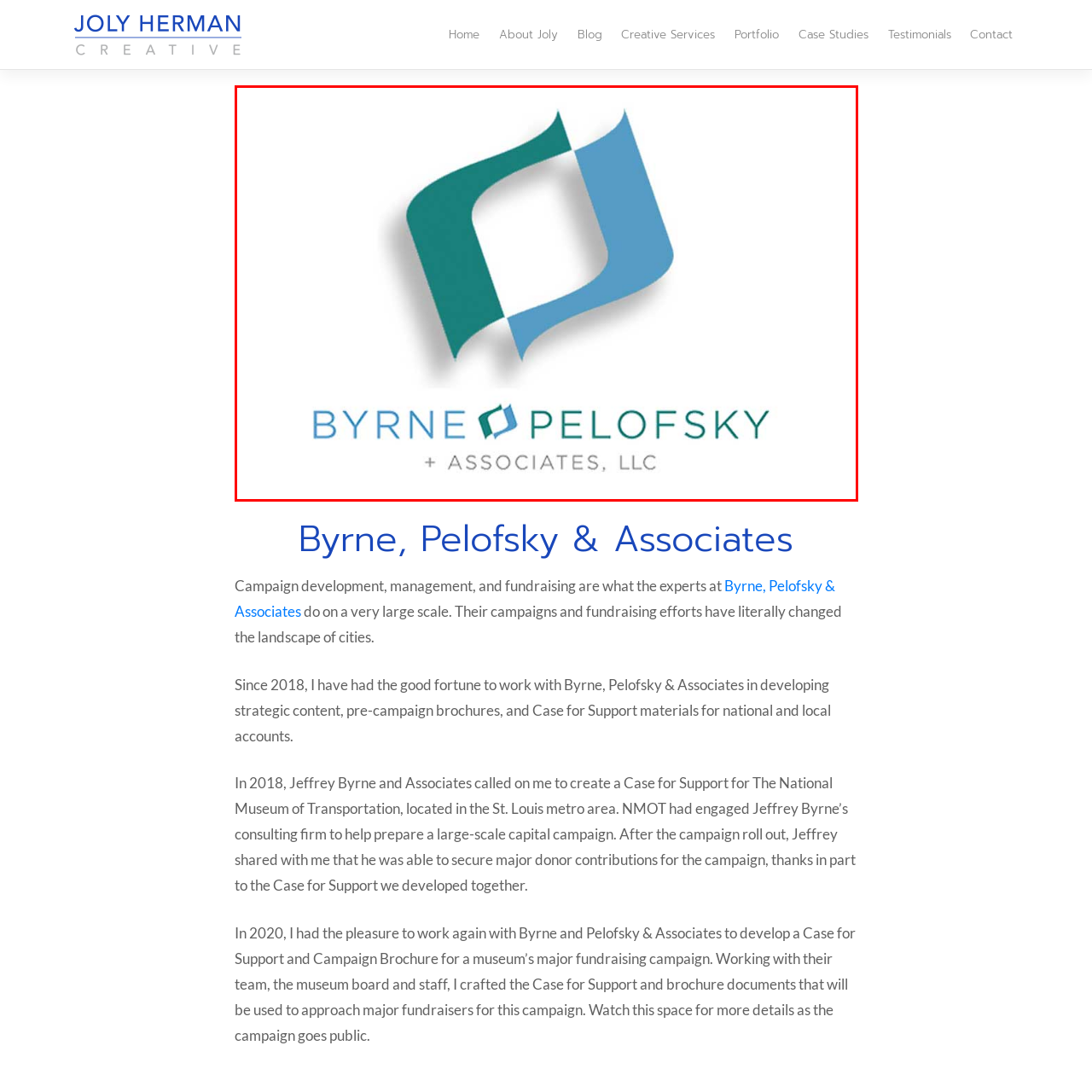What does the graphic element resemble?
Take a close look at the image highlighted by the red bounding box and answer the question thoroughly based on the details you see.

The distinctive graphic elements in the logo resemble abstract shapes that intertwine, symbolizing collaboration and innovative solutions, which is reflective of the firm's mission and values.